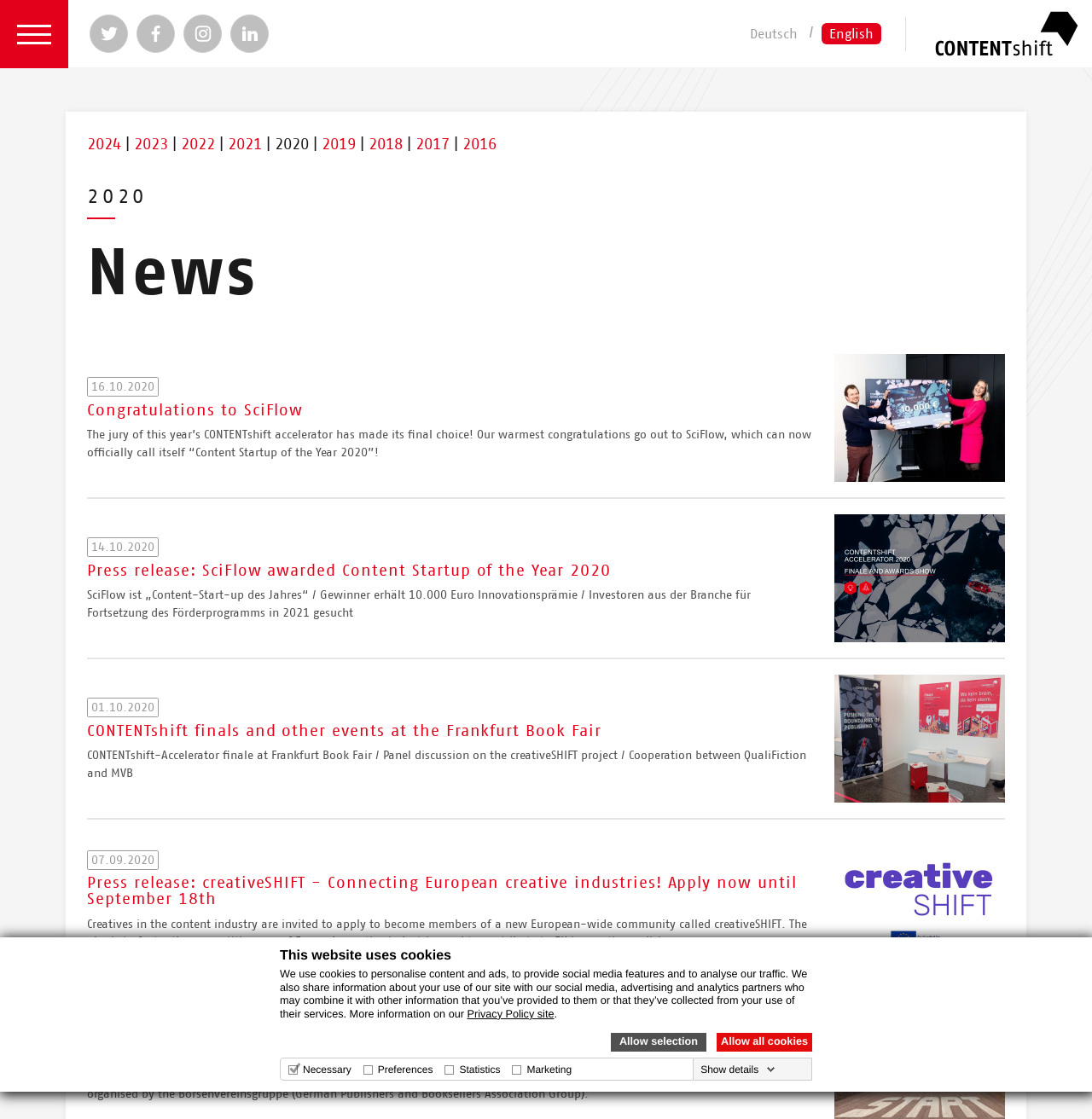What is the purpose of the cookie notification dialog? From the image, respond with a single word or brief phrase.

Inform about cookie use